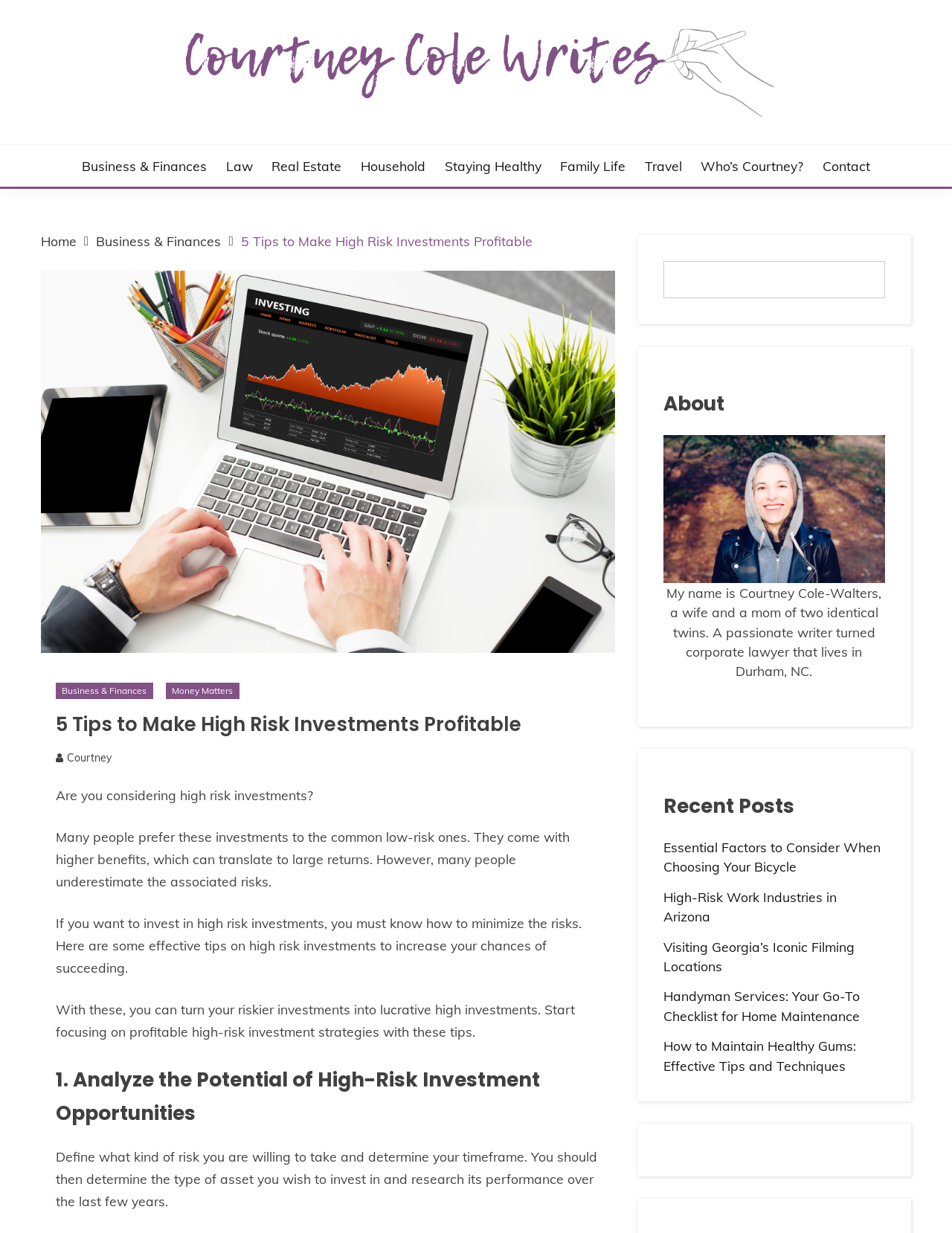What is the name of the author of this article?
Based on the image, answer the question in a detailed manner.

I found the answer by looking at the 'About' section, where it says 'My name is Courtney Cole-Walters, a wife and a mom of two identical twins. A passionate writer turned corporate lawyer that lives in Durham, NC.'